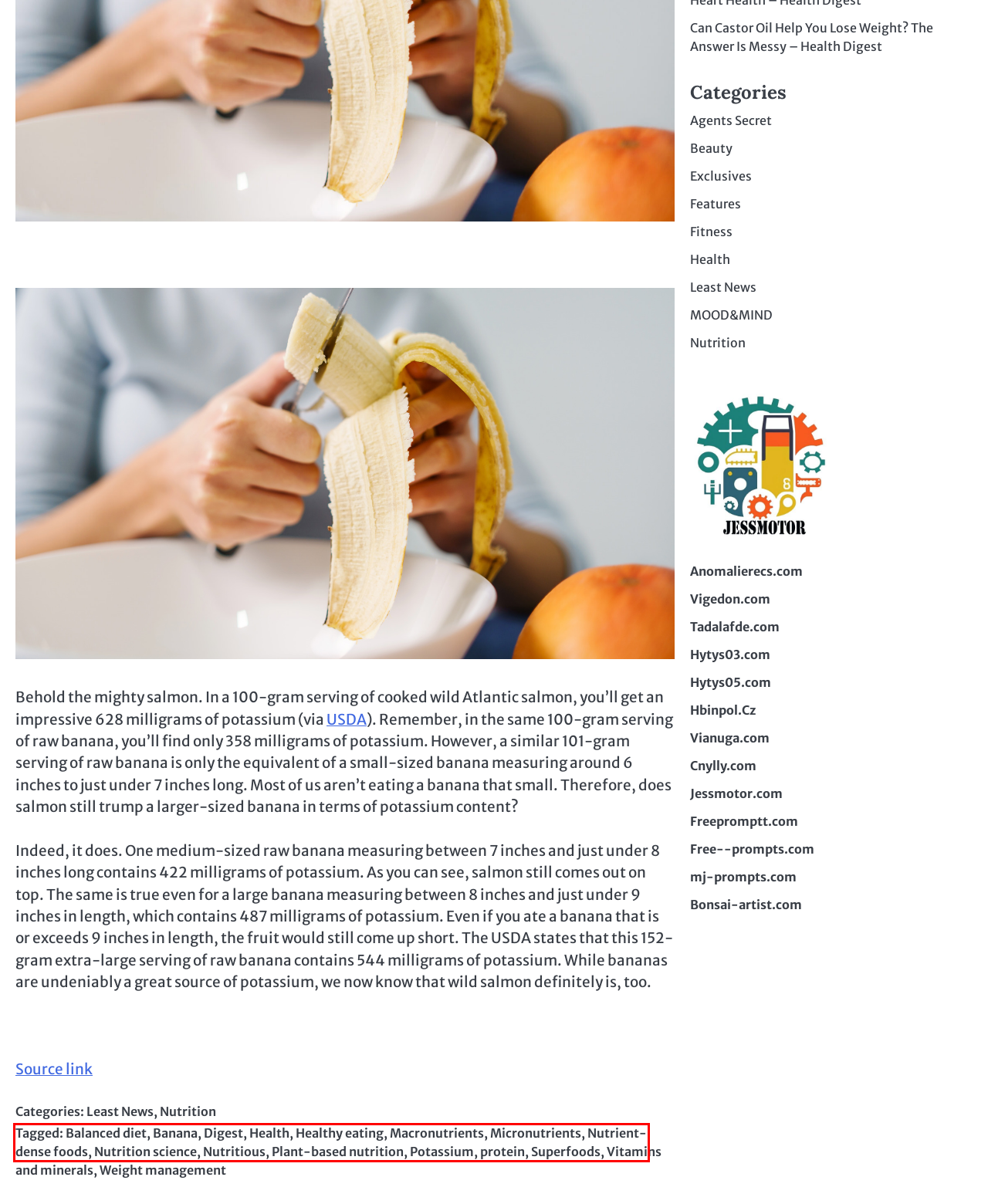With the provided webpage screenshot containing a red bounding box around a UI element, determine which description best matches the new webpage that appears after clicking the selected element. The choices are:
A. HEALTH NEWS – Vianuga.com
B. Nutrient-dense foods – HEALTH NEWS
C. Digest – HEALTH NEWS
D. Balanced diet – HEALTH NEWS
E. Macronutrients – HEALTH NEWS
F. Micronutrients – HEALTH NEWS
G. FoodData Central
H. Weight management – HEALTH NEWS

B